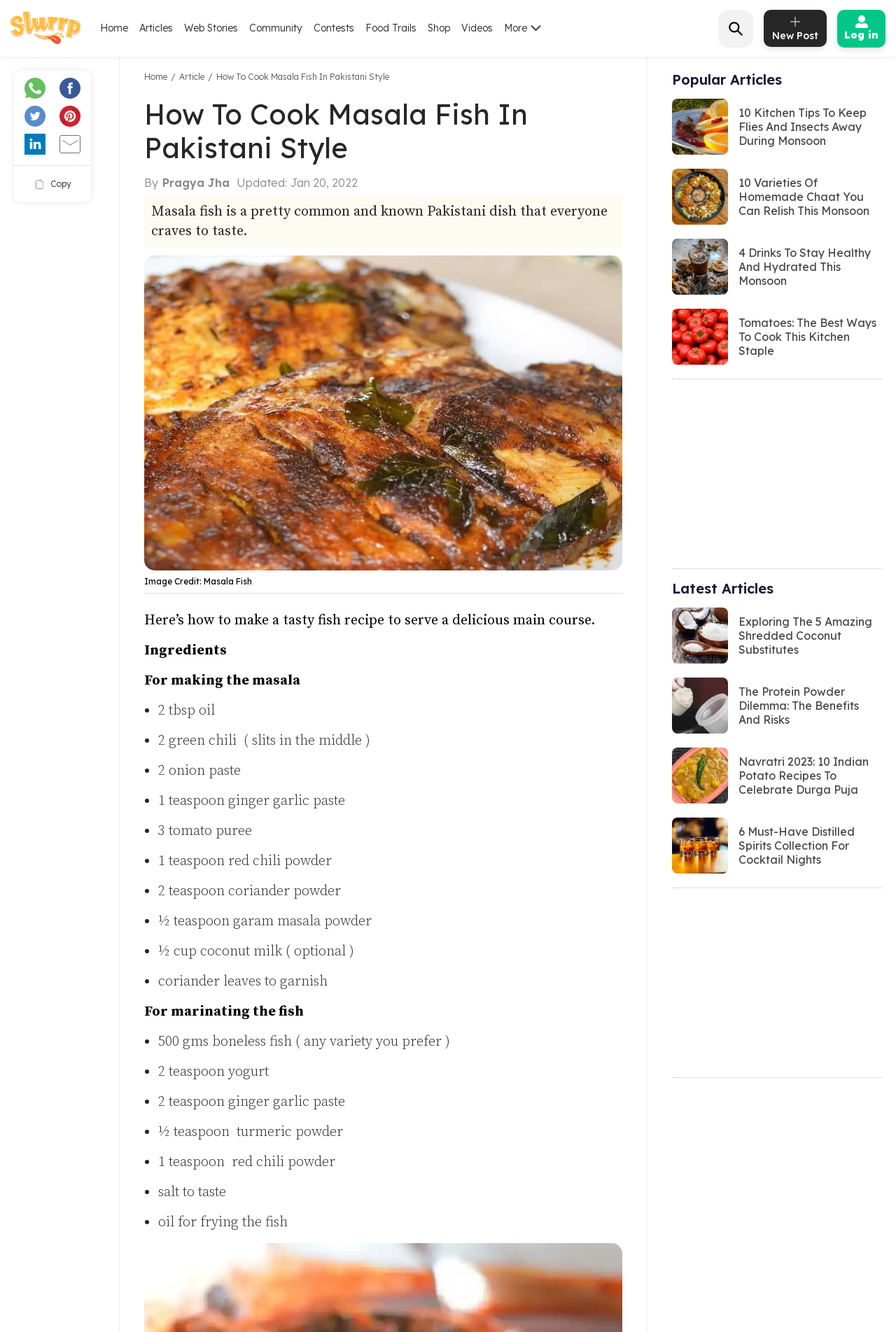Find the bounding box coordinates for the element described here: "Web Stories".

[0.205, 0.016, 0.266, 0.026]